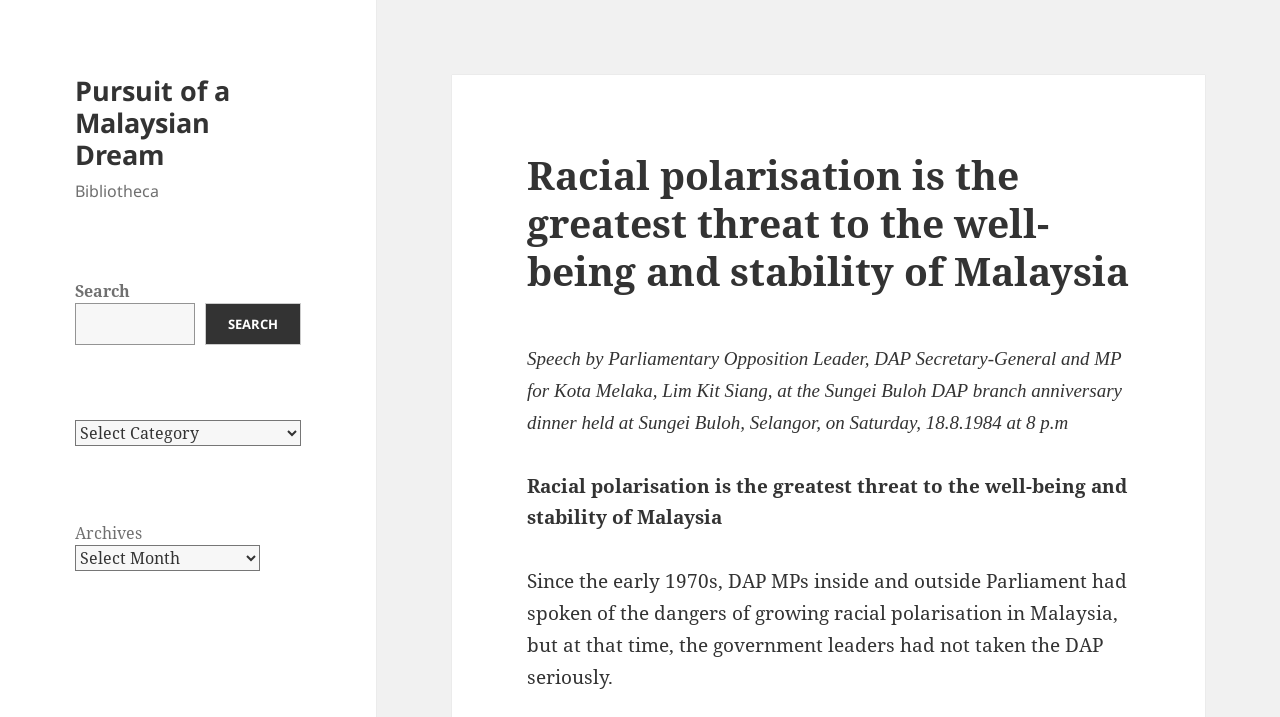Using the given element description, provide the bounding box coordinates (top-left x, top-left y, bottom-right x, bottom-right y) for the corresponding UI element in the screenshot: Pursuit of a Malaysian Dream

[0.059, 0.101, 0.18, 0.242]